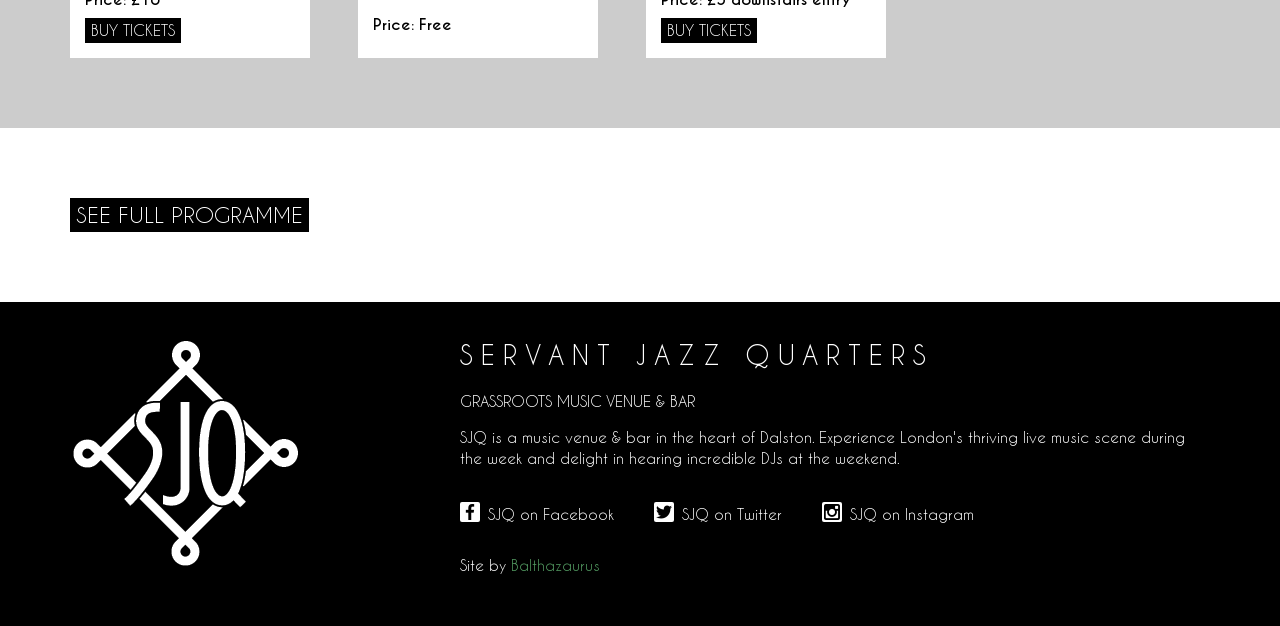Can you find the bounding box coordinates for the element to click on to achieve the instruction: "visit site by Balthazaurus"?

[0.399, 0.888, 0.469, 0.916]